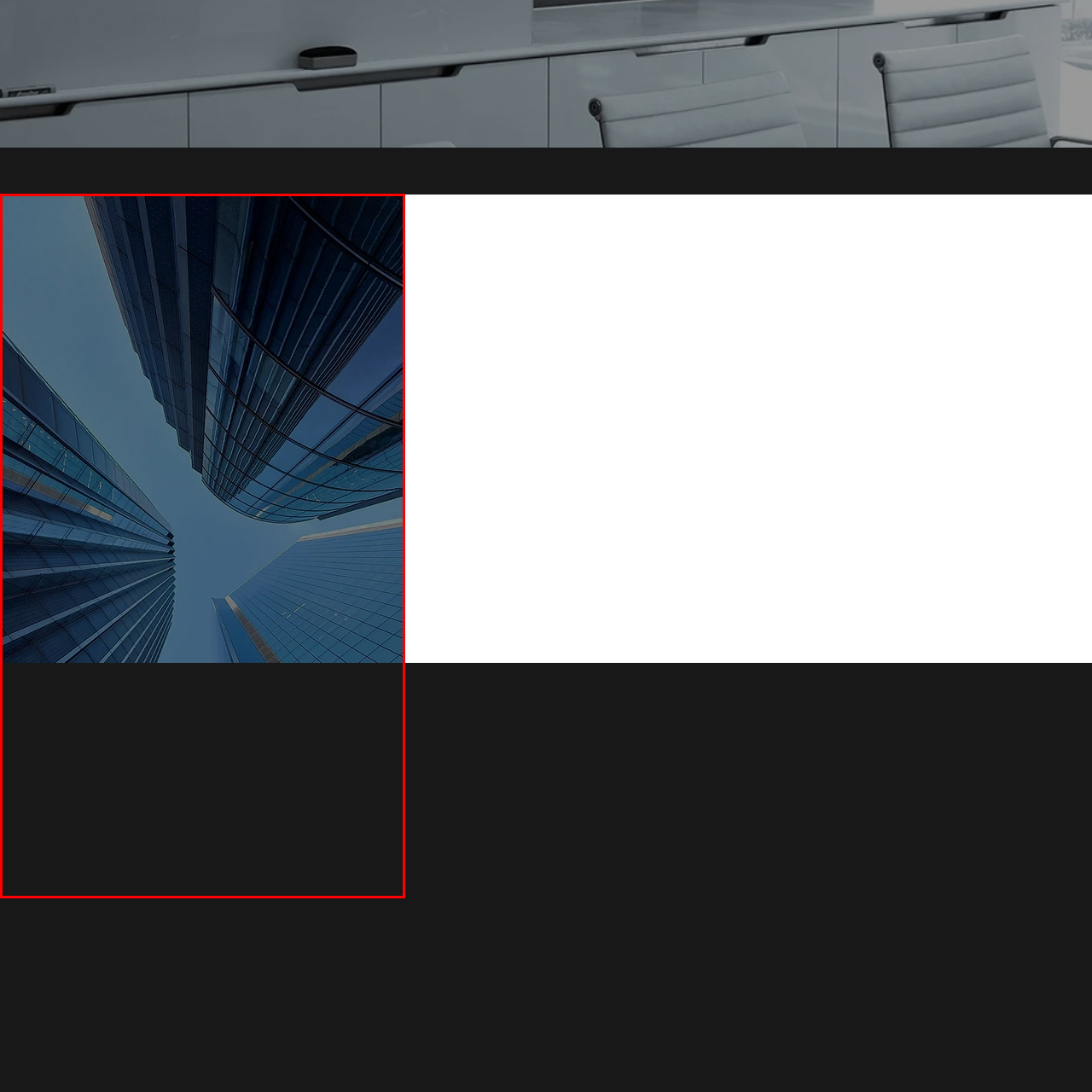Give an in-depth description of the scene depicted in the red-outlined box.

The image captures a dramatic low-angle perspective of modern skyscrapers, illustrating their sleek architecture and reflective glass facades. The buildings tower above, creating an imposing view that draws the eye upwards against a clear blue sky. The interplay of light and shadow across the glass surfaces highlights the contemporary design of the structures. This visual representation beautifully symbolizes the dynamic nature of the corporate world, particularly in contexts such as staffing solutions and recruitment services. The visual appeal of the urban landscape emphasizes innovation and professionalism, aligning with themes related to corporate office environments.